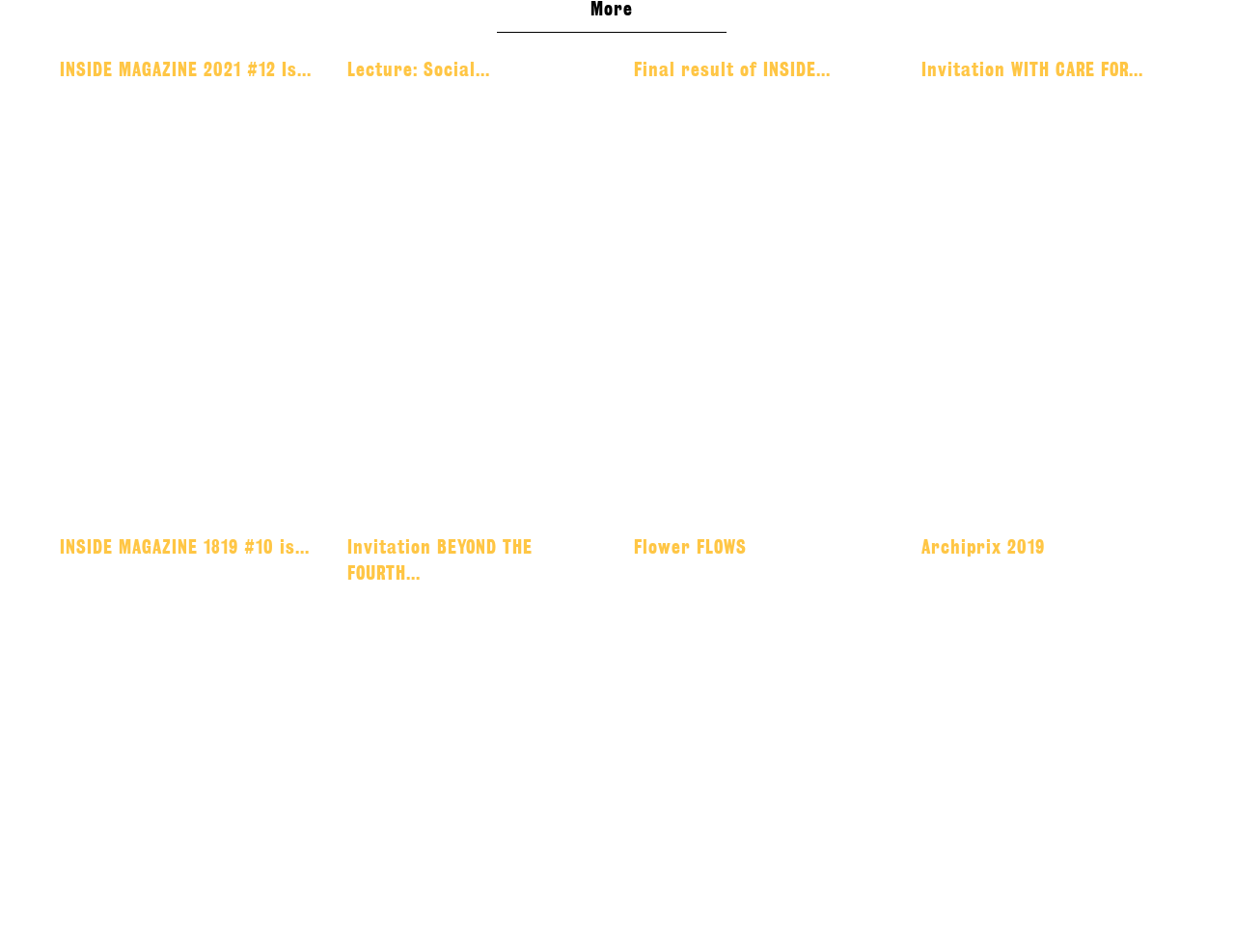Find the bounding box coordinates of the element to click in order to complete this instruction: "check Final result of INSIDE". The bounding box coordinates must be four float numbers between 0 and 1, denoted as [left, top, right, bottom].

[0.514, 0.062, 0.673, 0.084]